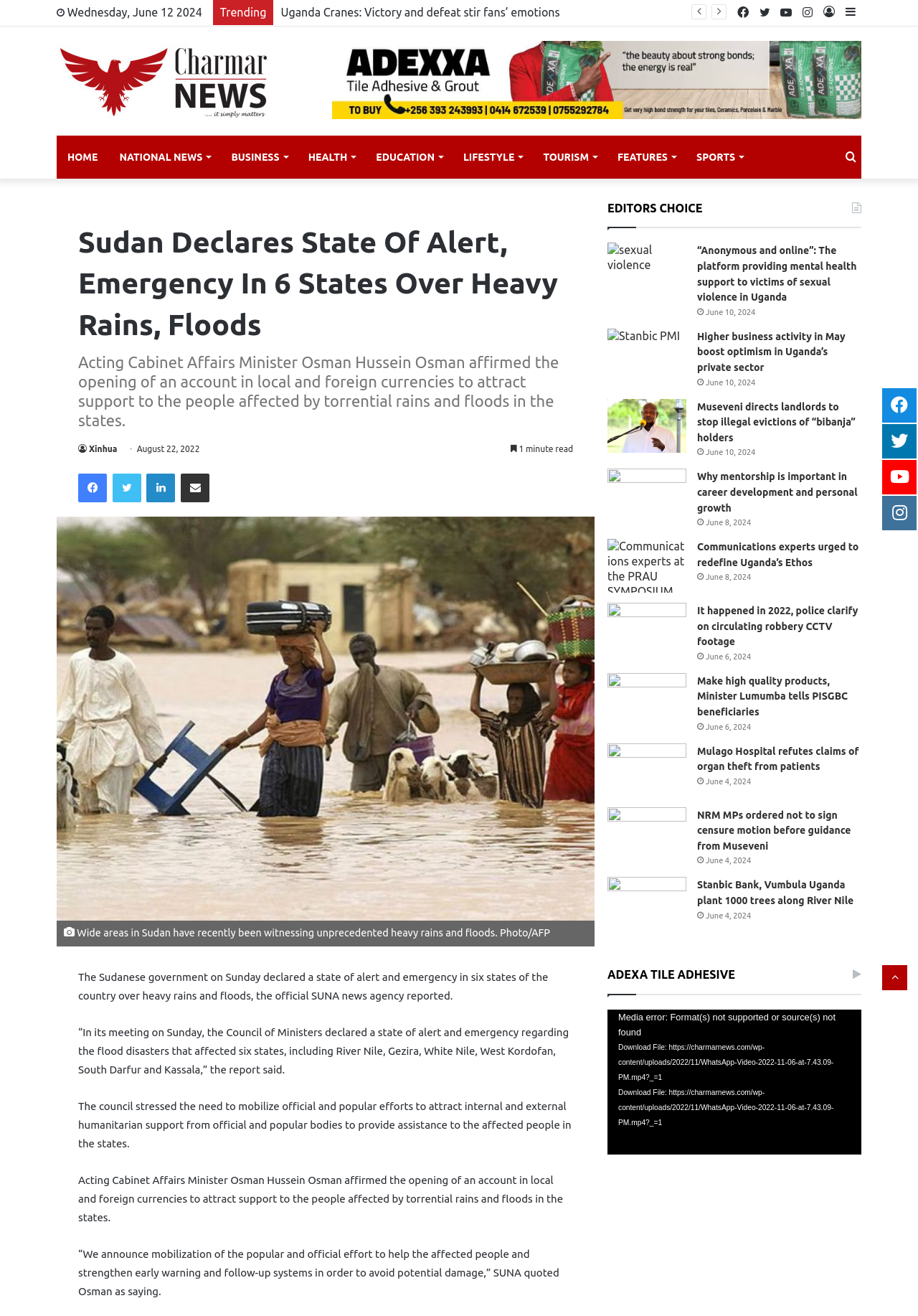Respond to the following query with just one word or a short phrase: 
How many articles are listed in the 'Editor's Choice' section?

8